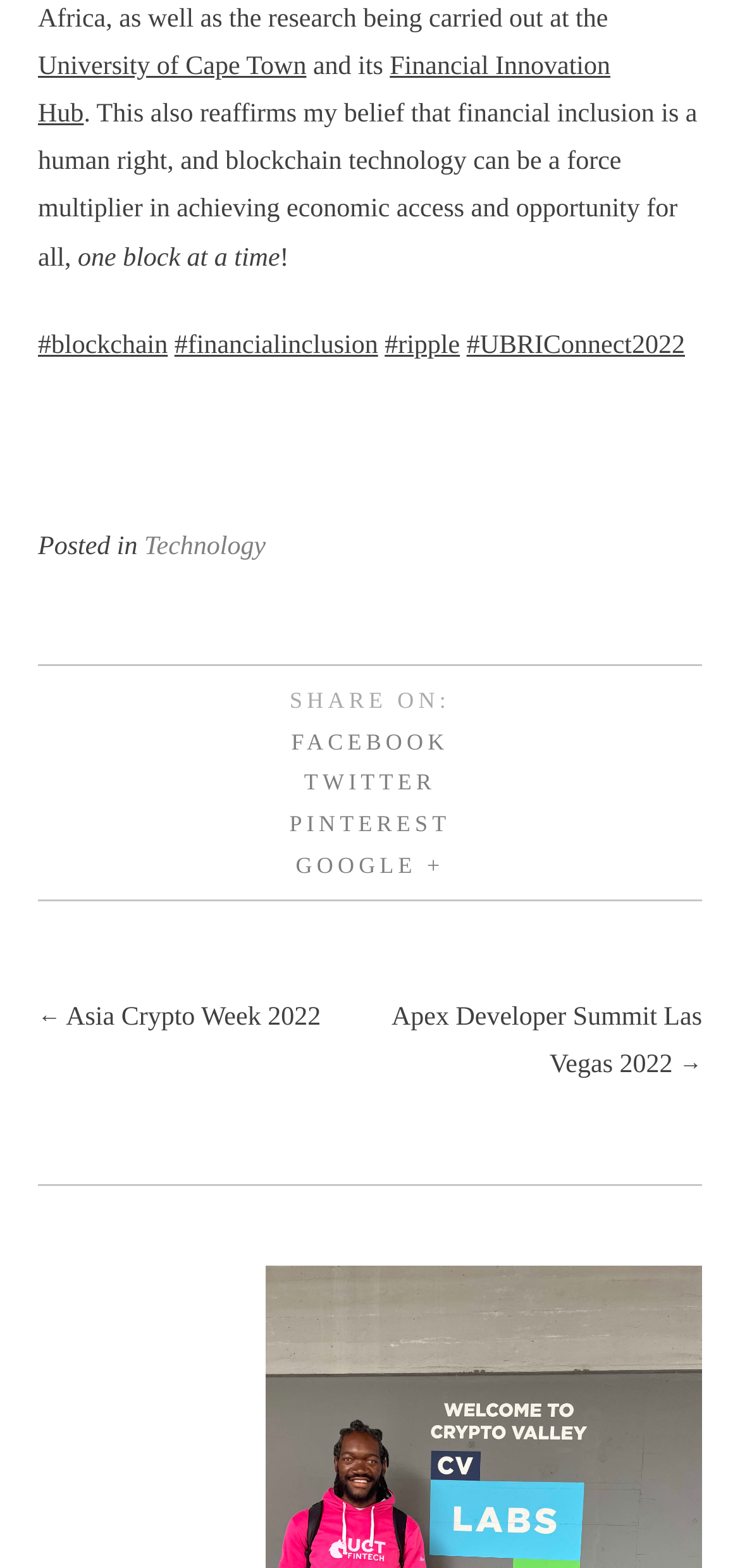How many navigation links are available?
Look at the image and construct a detailed response to the question.

The number of navigation links available is obtained by counting the link elements with the text '← Asia Crypto Week 2022' and 'Apex Developer Summit Las Vegas 2022 →' in the post navigation section of the webpage.